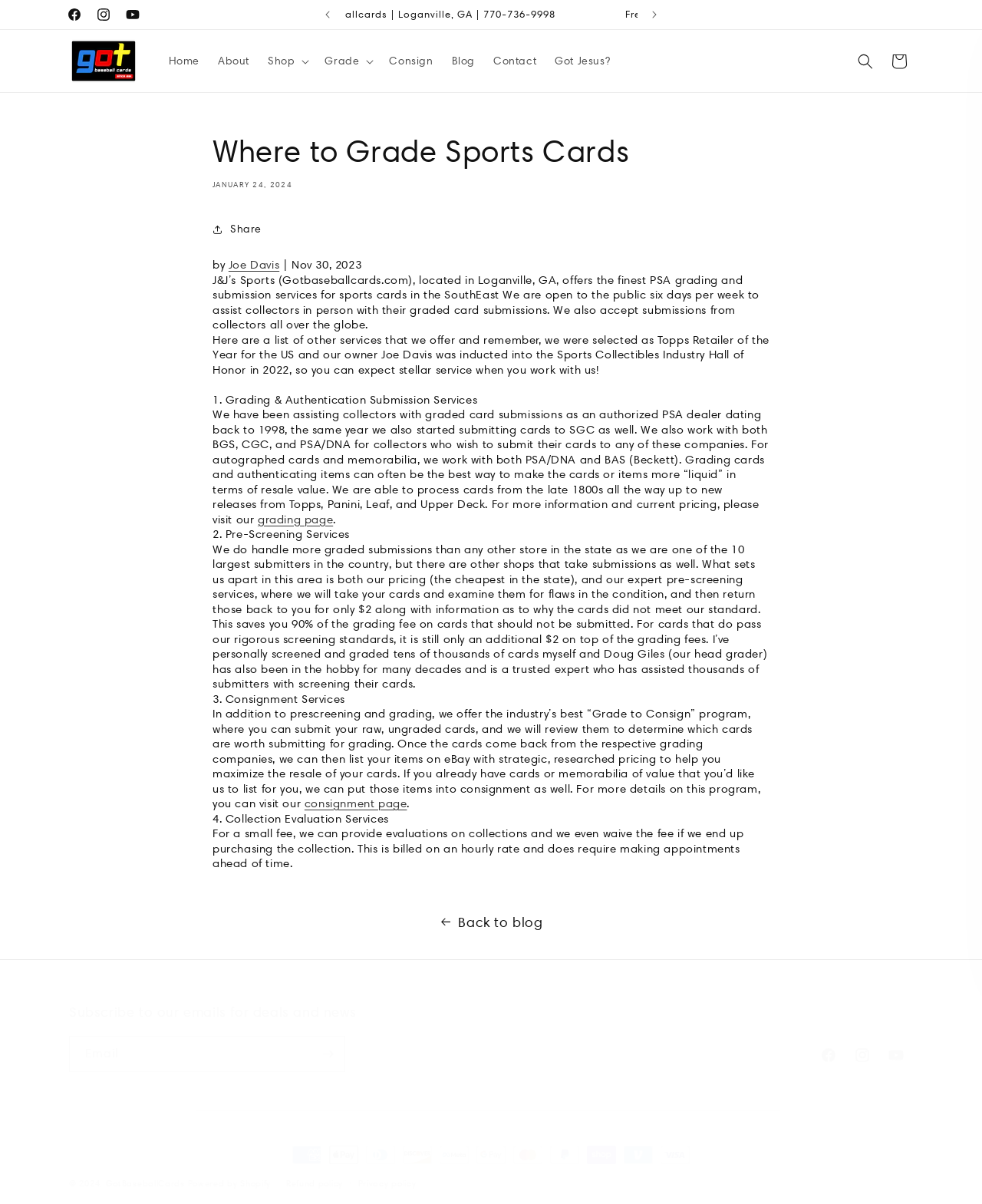What is the purpose of the 'Share' button?
Utilize the image to construct a detailed and well-explained answer.

The 'Share' button is located in the article section of the webpage, and its purpose is to allow users to share the content of the webpage with others, likely through social media or email.